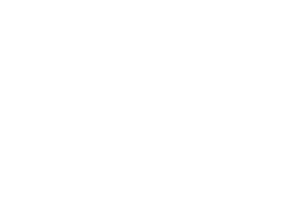Offer a detailed narrative of the image's content.

The image features an "Automatic Egg Washing Machine," designed for optimal efficiency in cleaning eggs in commercial settings. This machine is typically utilized in the food processing industry to ensure eggs are thoroughly cleaned before packaging or further processing. Its functionality is essential for maintaining hygiene and safety standards in food production. The sleek design and robust construction are suitable for continuous operation, making it a valuable asset for manufacturers aiming to enhance their production line efficiency. Additionally, this machine represents innovation in egg processing technology, catering to the evolving demands of the food industry.